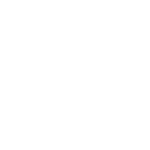Provide a one-word or short-phrase response to the question:
What approach does the web design and development focus on?

Client-centric